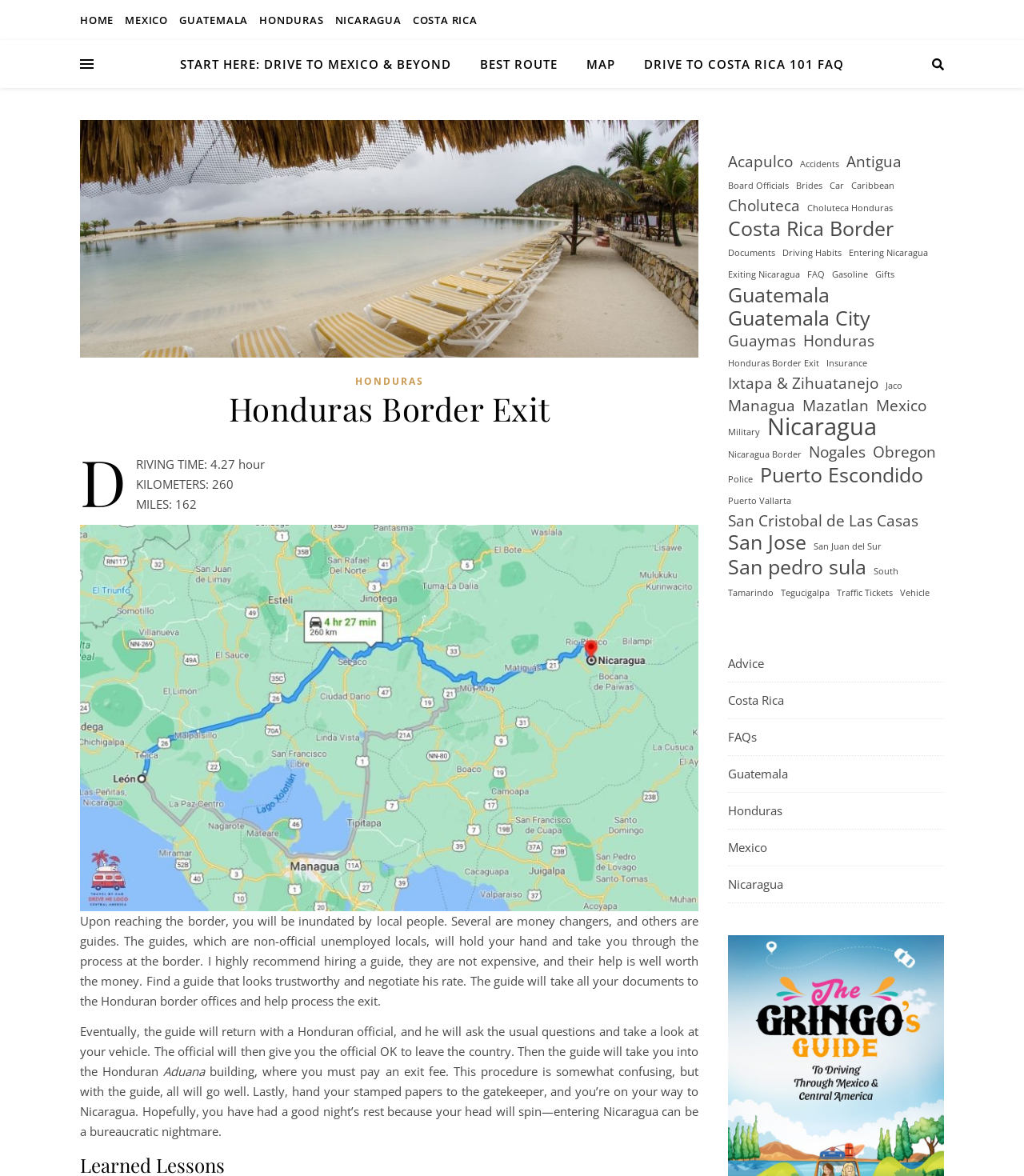Provide a one-word or brief phrase answer to the question:
What is the name of the building where you must pay an exit fee?

Aduana